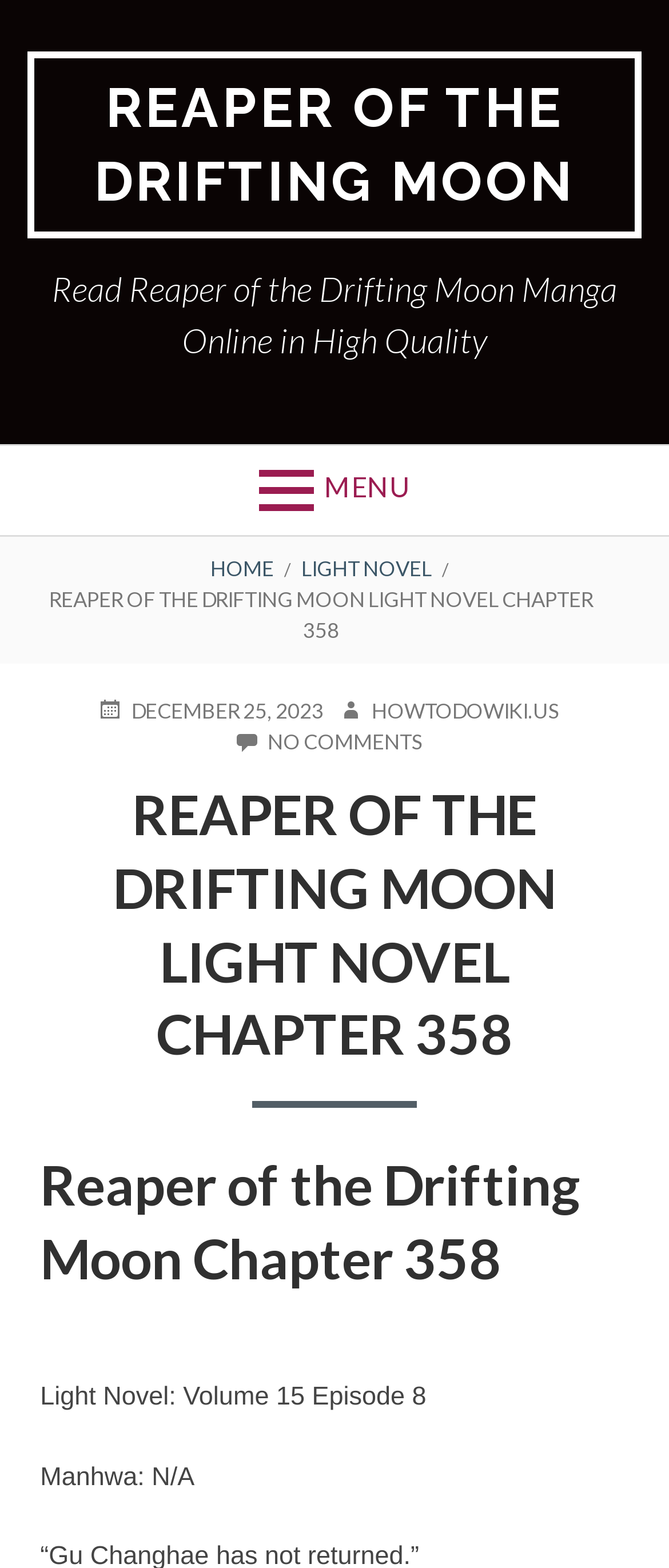Based on the element description "Reaper of the Drifting Moon", predict the bounding box coordinates of the UI element.

[0.04, 0.033, 0.96, 0.152]